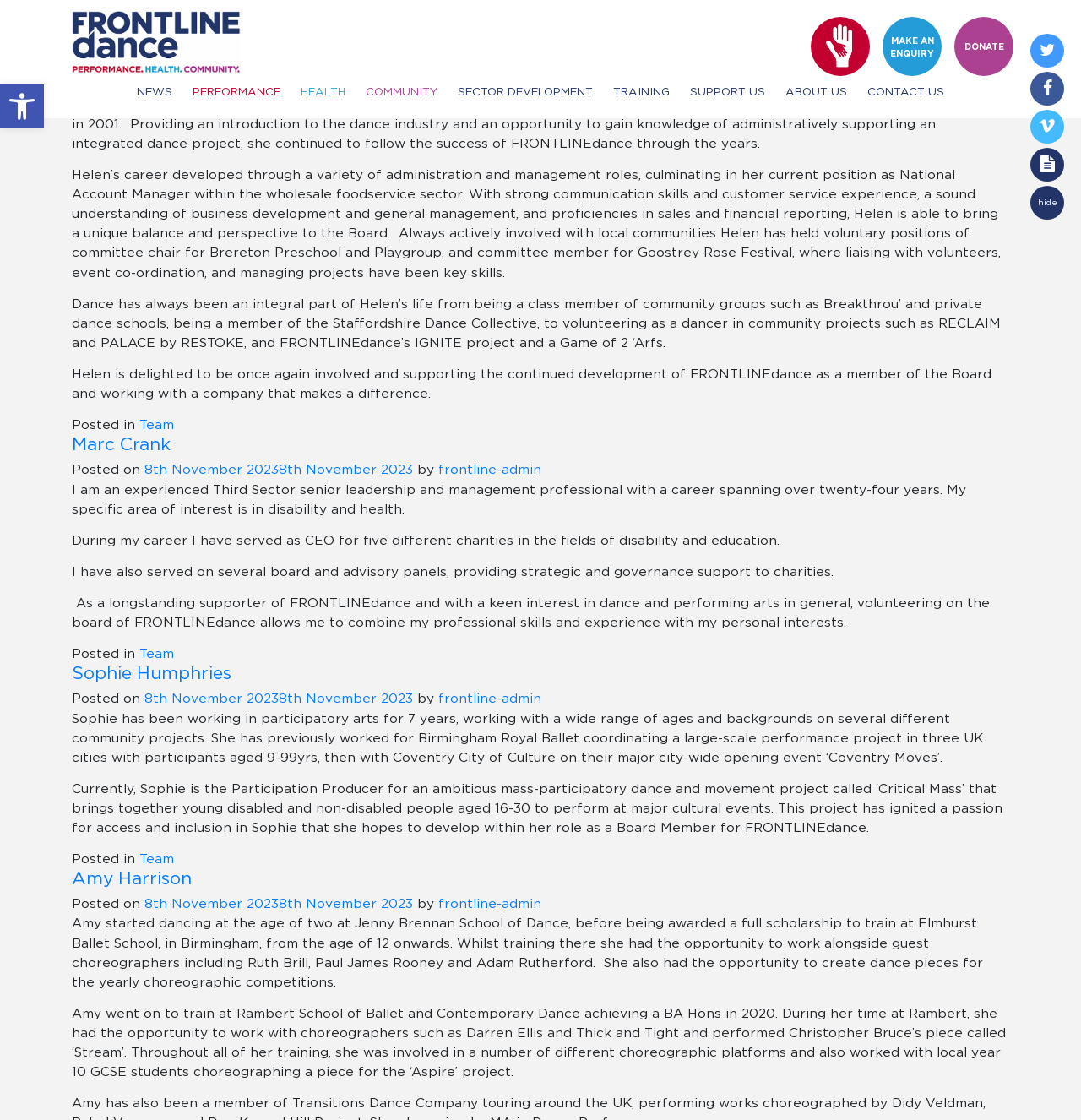Answer the question with a single word or phrase: 
What is the common theme among the articles?

Team members